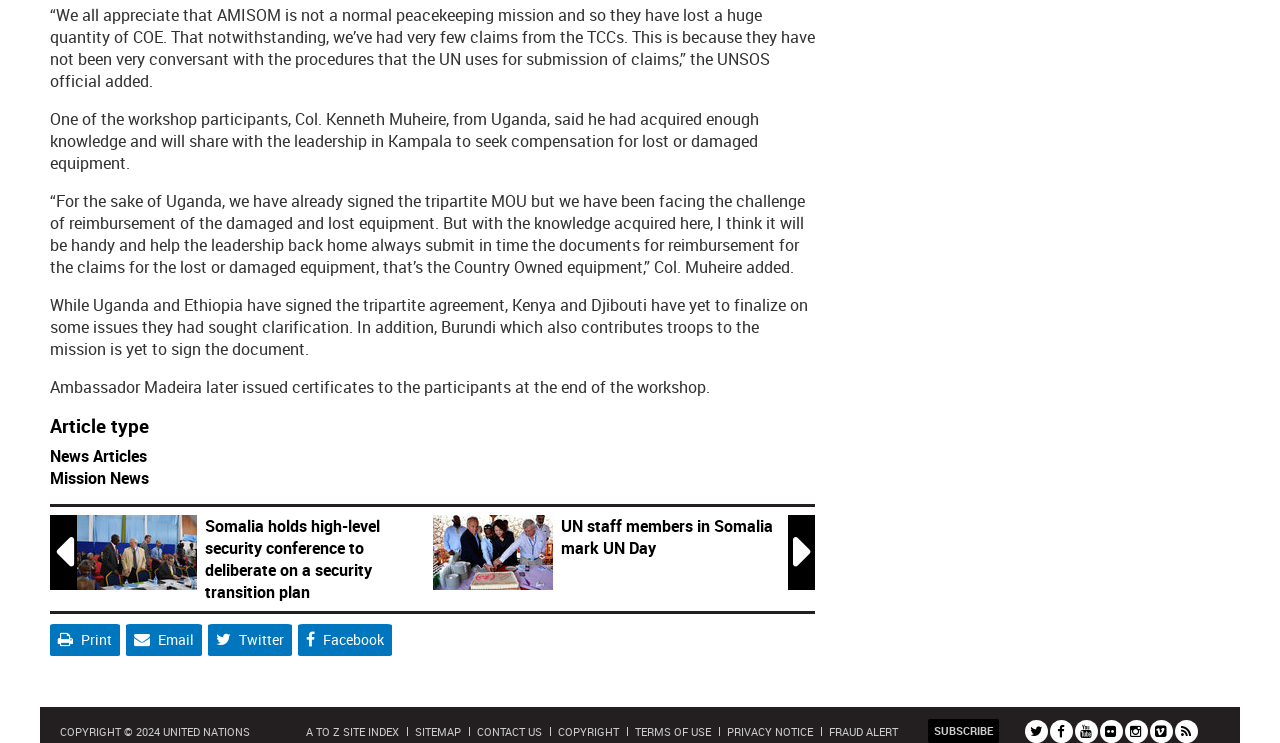What is the purpose of the workshop?
Using the image, respond with a single word or phrase.

To learn about UN claims process